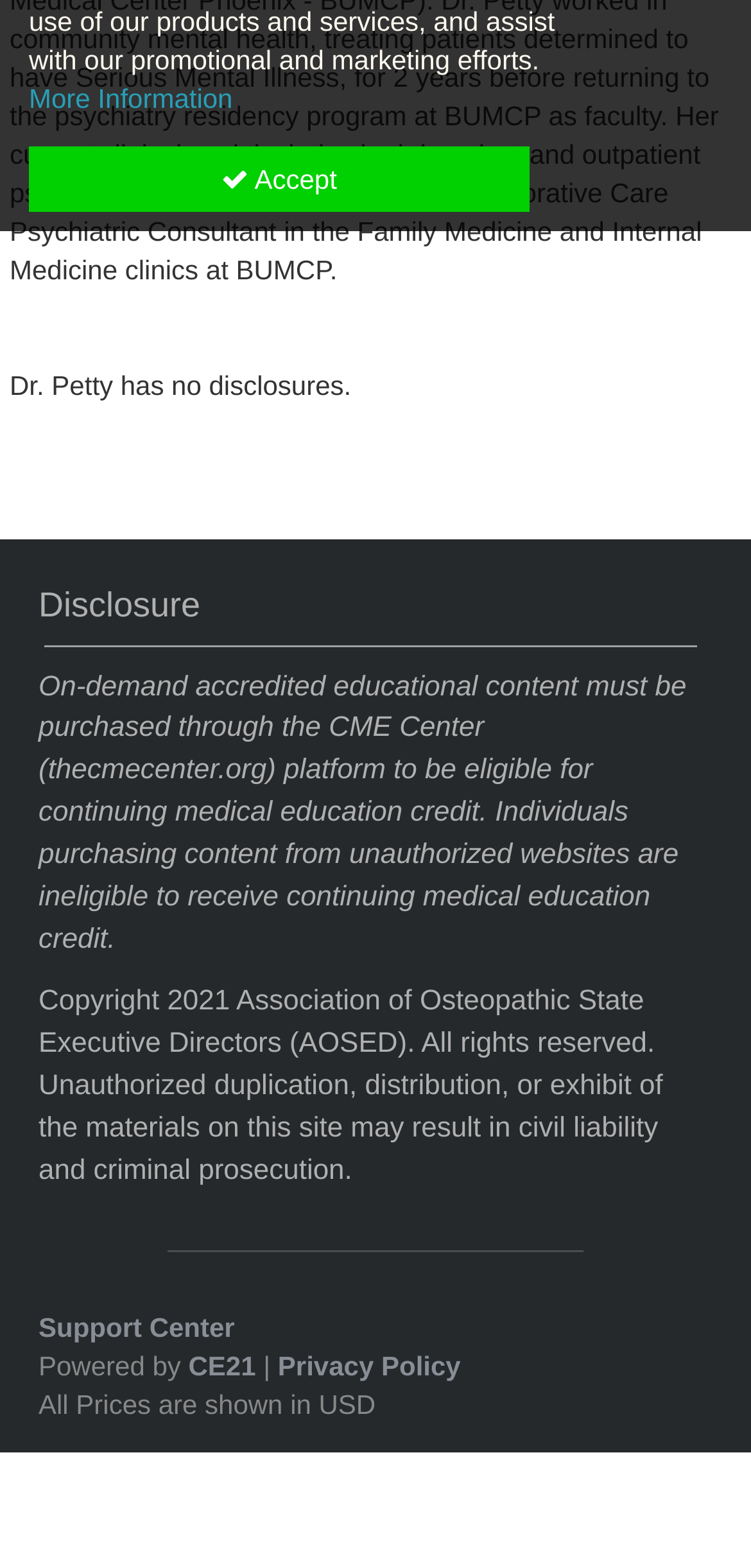Answer the following inquiry with a single word or phrase:
What is the purpose of the content?

Continuing medical education credit